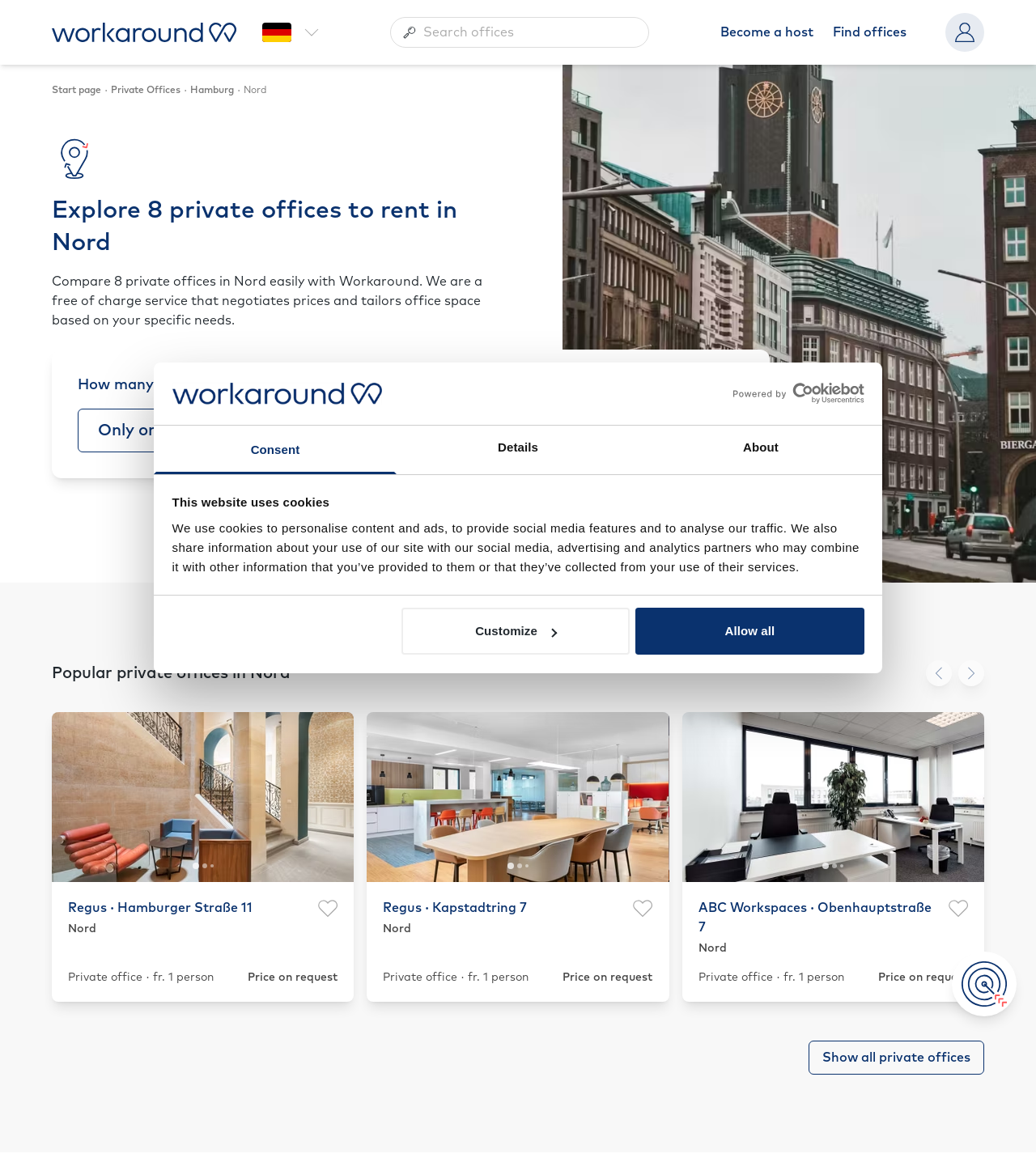Locate and provide the bounding box coordinates for the HTML element that matches this description: "Save as favorite".

[0.611, 0.773, 0.63, 0.79]